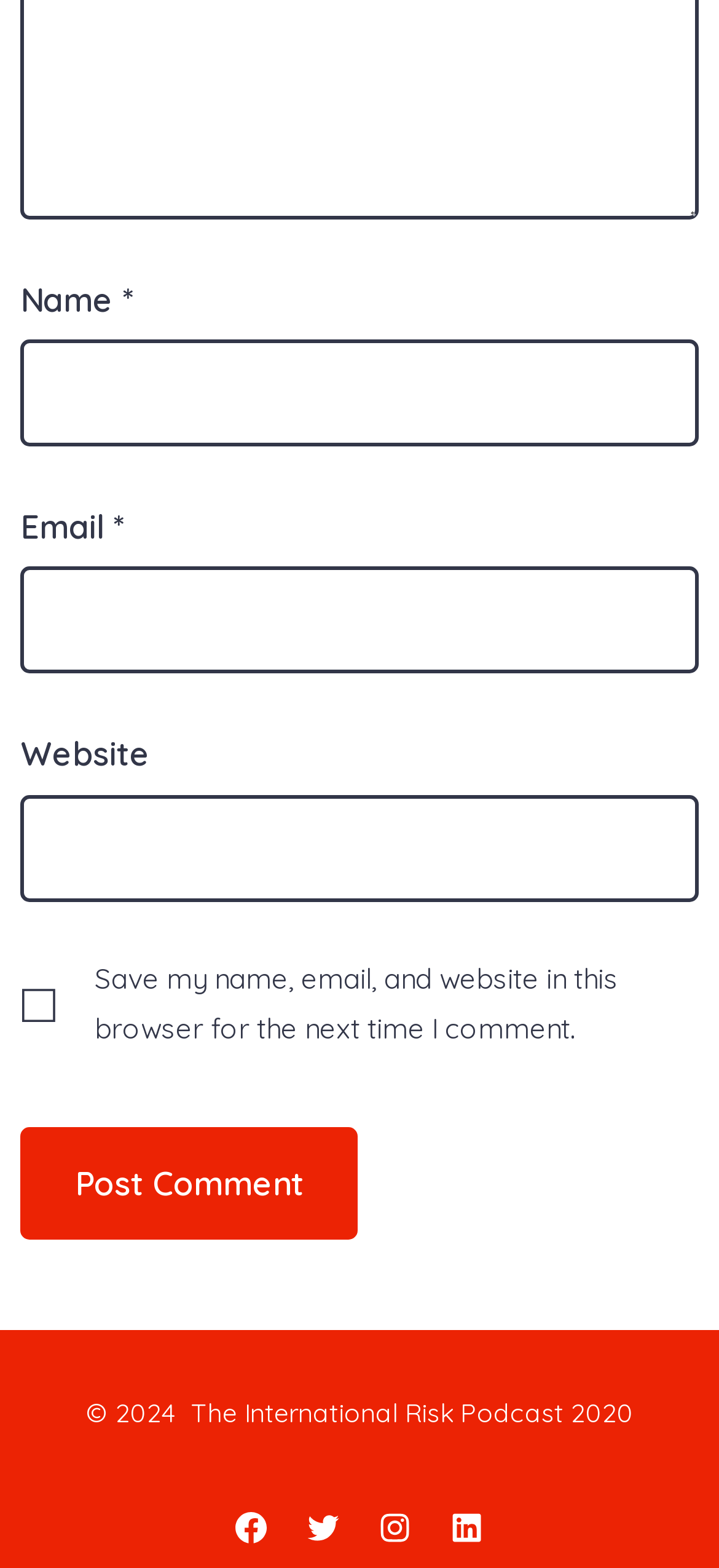Please identify the coordinates of the bounding box that should be clicked to fulfill this instruction: "Open Facebook in a new tab".

[0.306, 0.955, 0.394, 0.995]